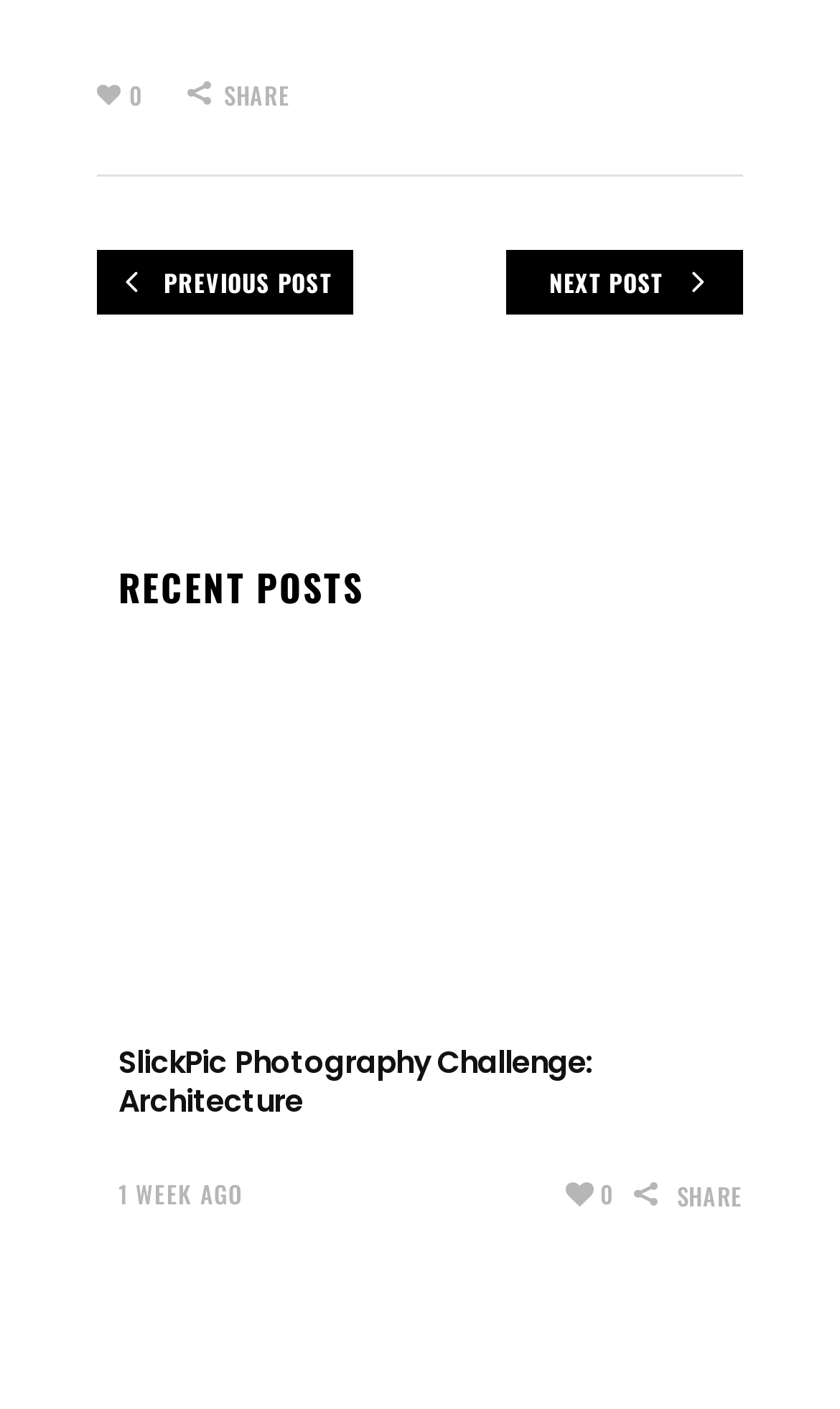How many posts are displayed?
Answer the question with as much detail as possible.

I counted the number of posts displayed on the webpage, and there is only one post with the title 'SlickPic Photography Challenge: Architecture'.